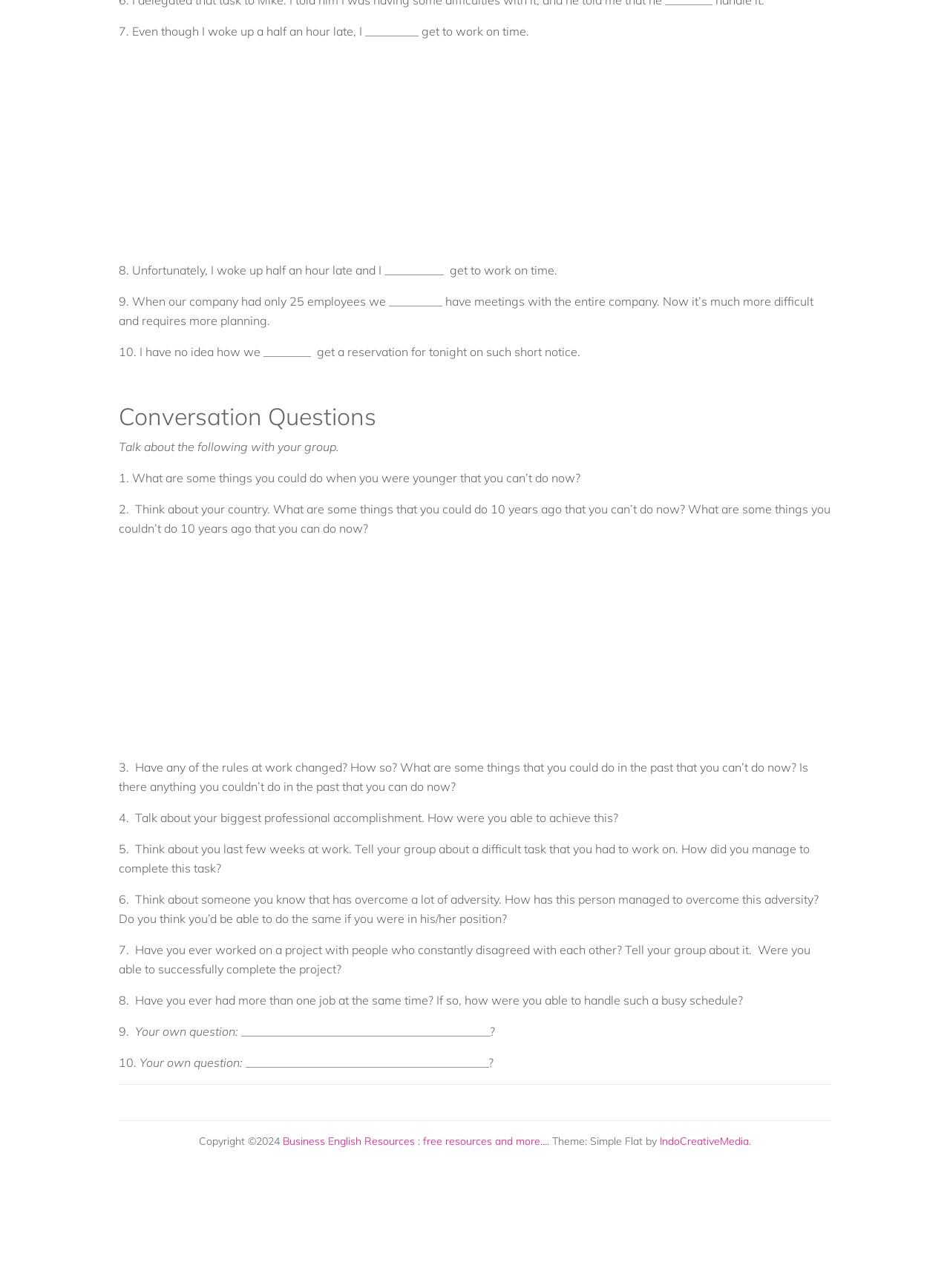What is the copyright year of the webpage?
Using the details shown in the screenshot, provide a comprehensive answer to the question.

The copyright year of the webpage can be found at the bottom of the page, where it is stated that 'Copyright ©2024'. This indicates that the webpage's content is copyrighted and the copyright year is 2024.